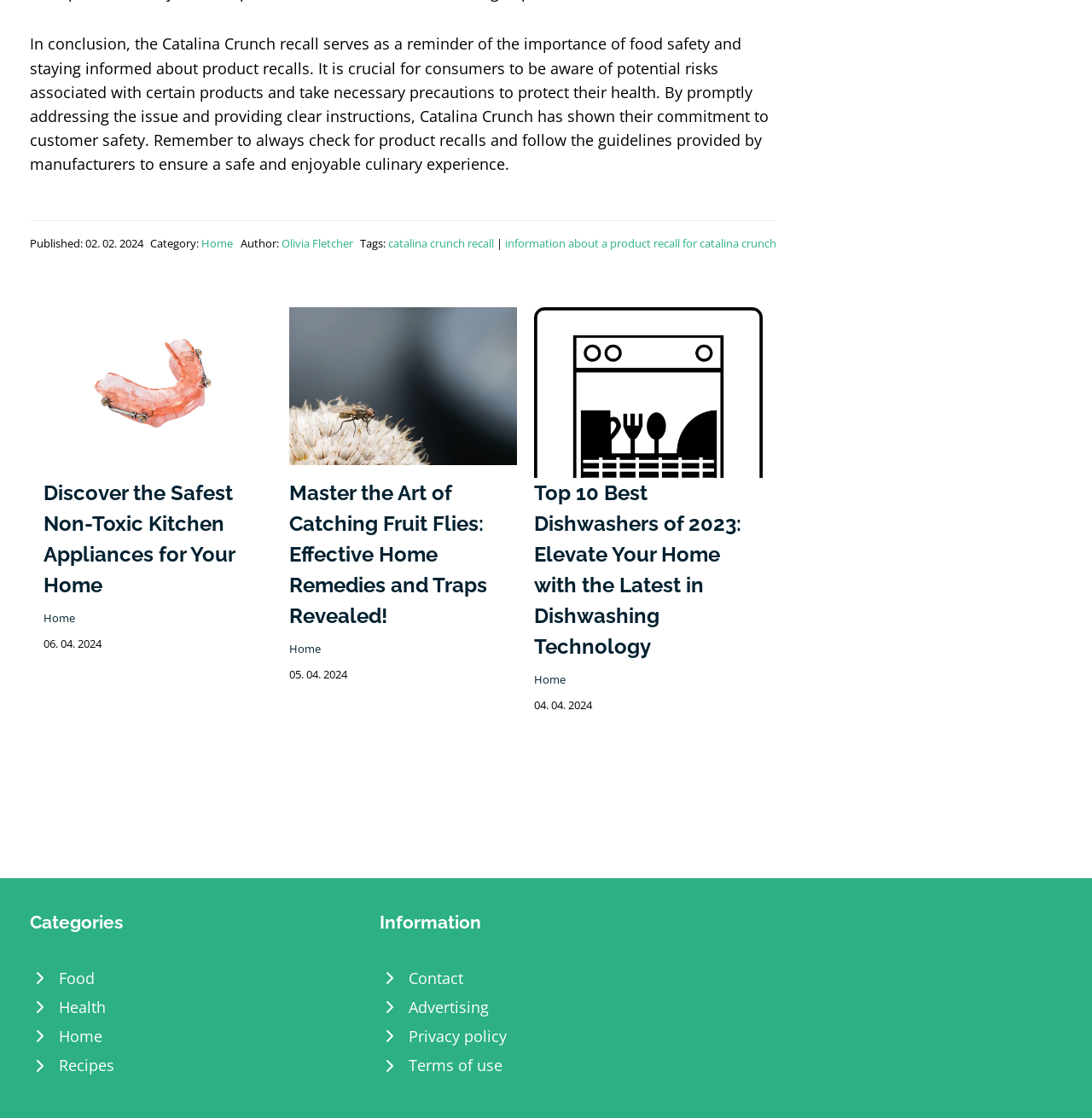Please locate the bounding box coordinates of the region I need to click to follow this instruction: "Read the article 'Ashwini Nakshatra And Siya Ke Ram Fame J Karthik To Quit Acting?'".

None